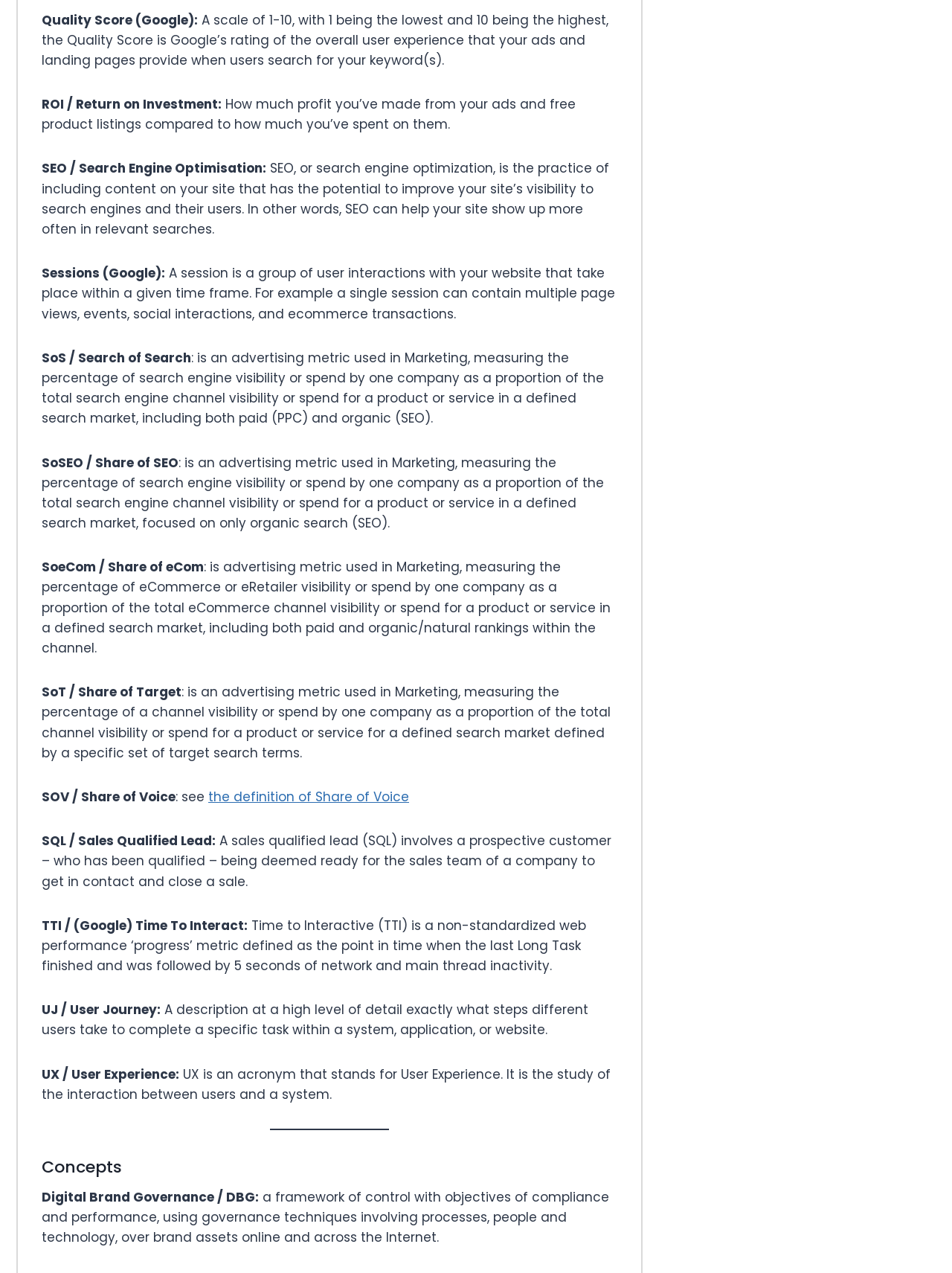What is a session in Google Analytics? From the image, respond with a single word or brief phrase.

A group of user interactions